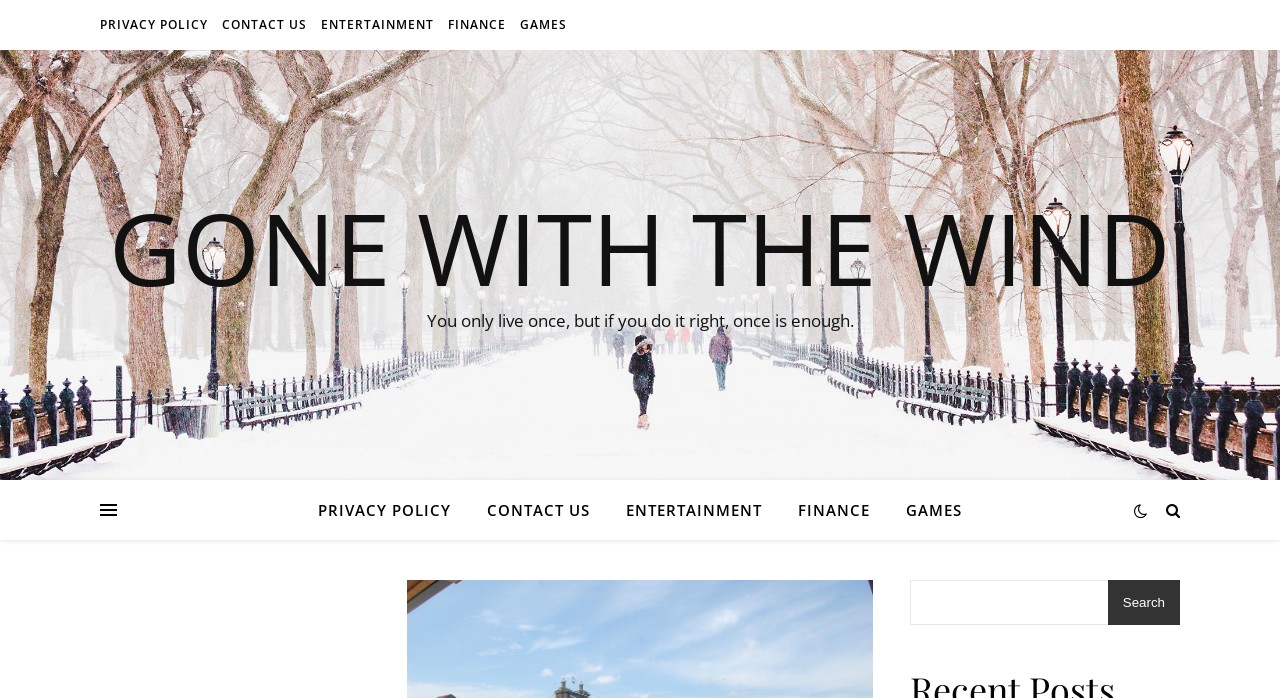Please find the bounding box coordinates for the clickable element needed to perform this instruction: "Learn more about Women Build".

None